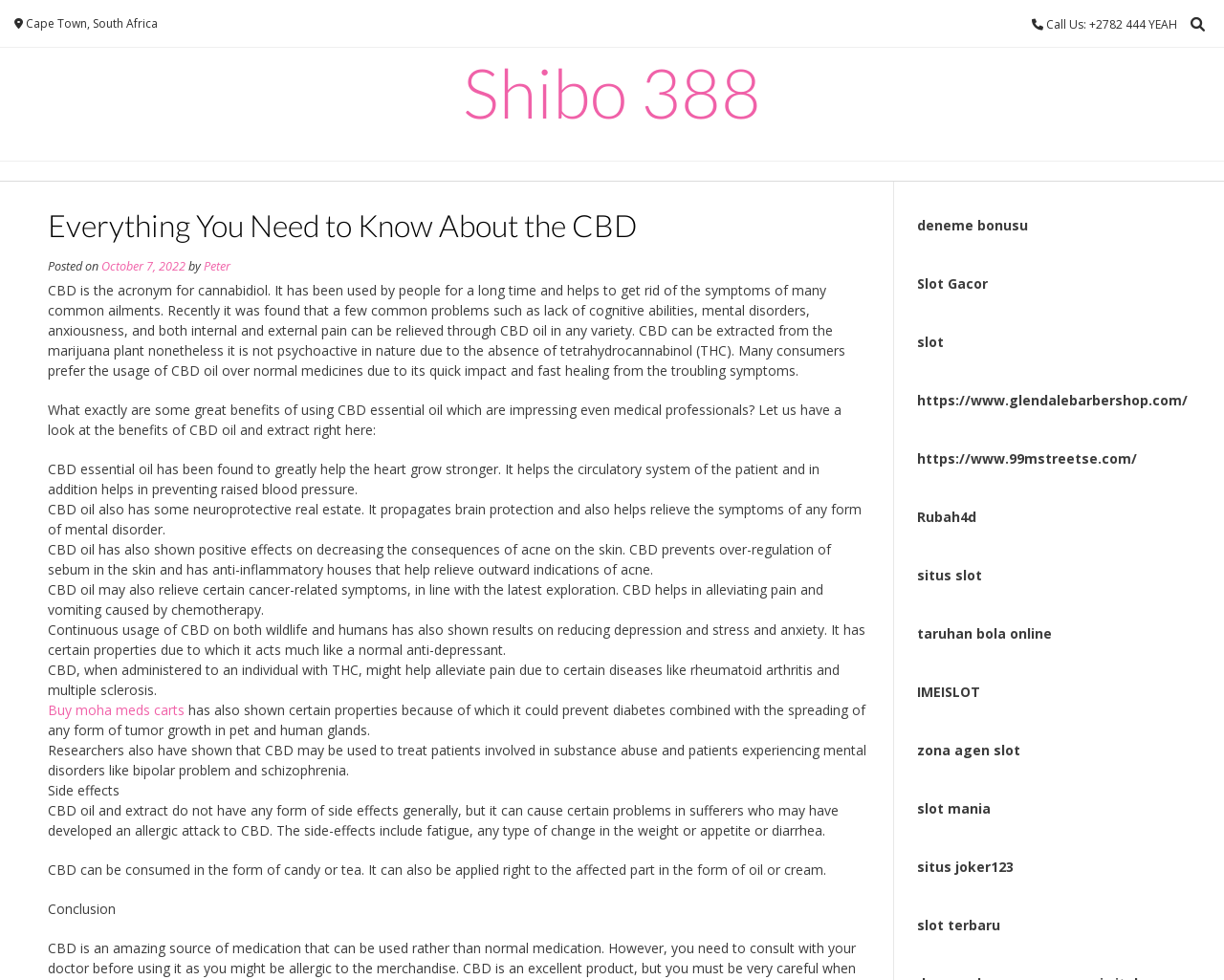Respond to the following query with just one word or a short phrase: 
Can CBD oil be used to treat mental disorders?

Yes